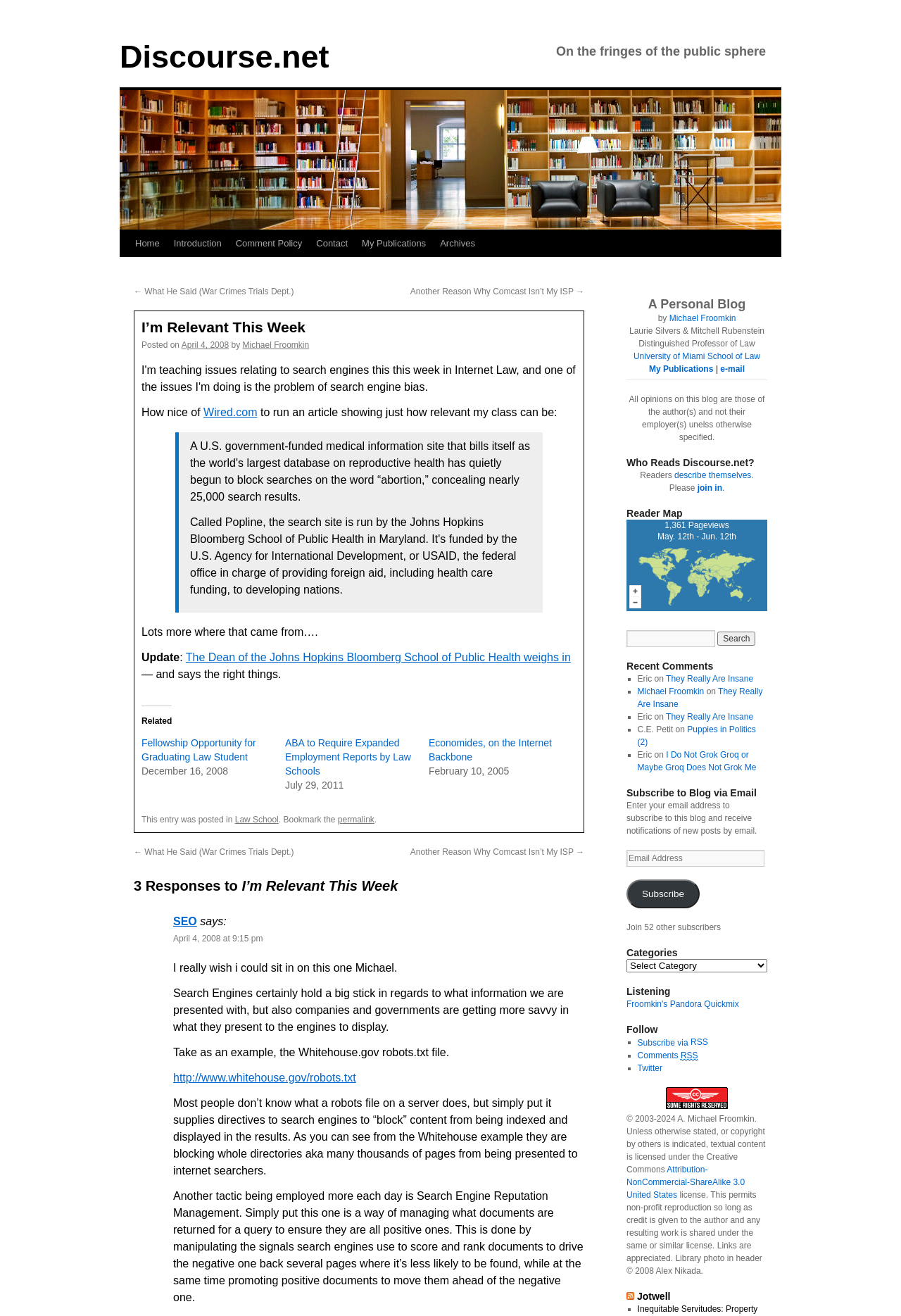Bounding box coordinates are to be given in the format (top-left x, top-left y, bottom-right x, bottom-right y). All values must be floating point numbers between 0 and 1. Provide the bounding box coordinate for the UI element described as: Contact

None